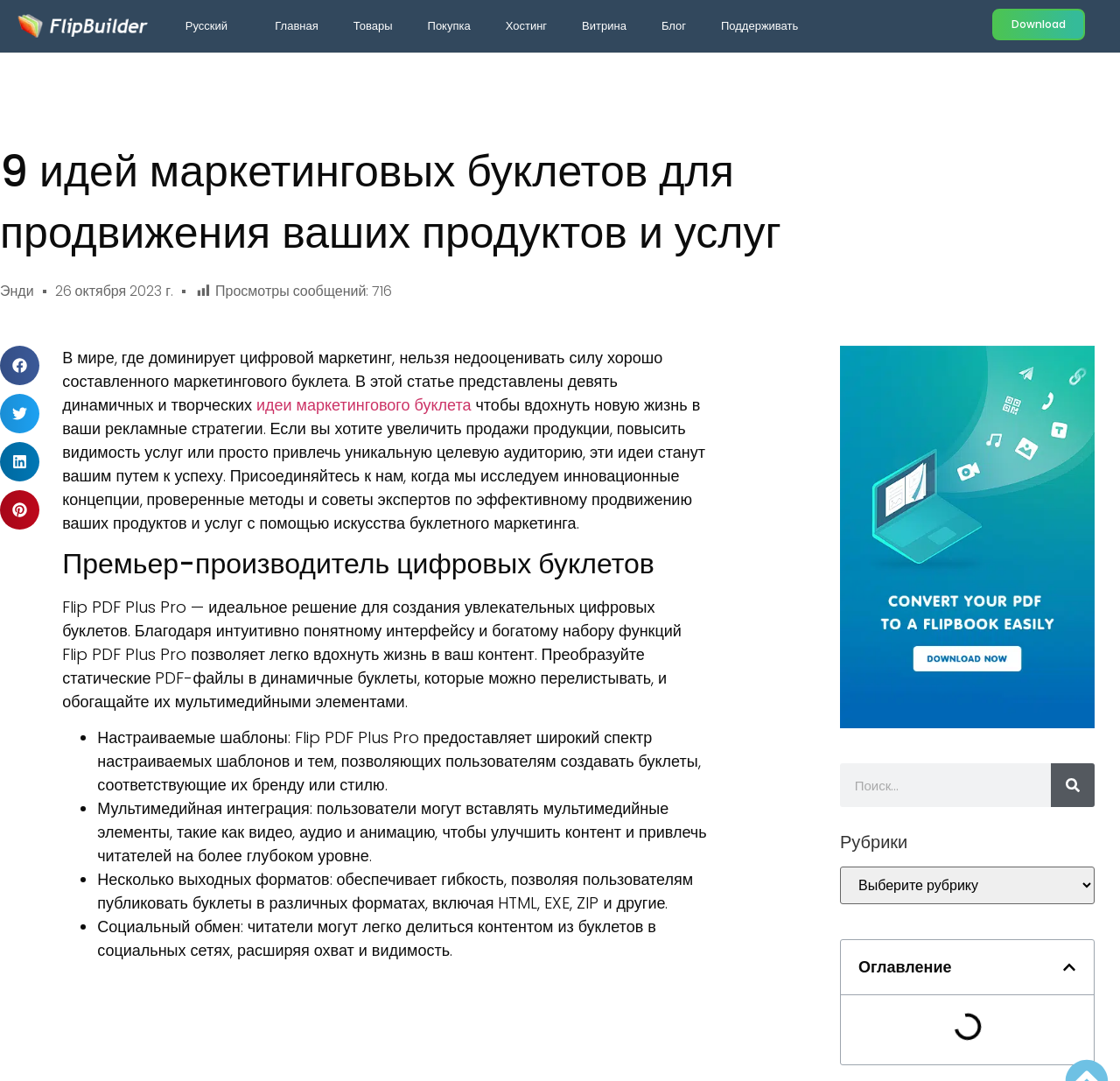Find the bounding box coordinates for the UI element that matches this description: "aria-label="Поделиться в twitter"".

[0.0, 0.364, 0.035, 0.4]